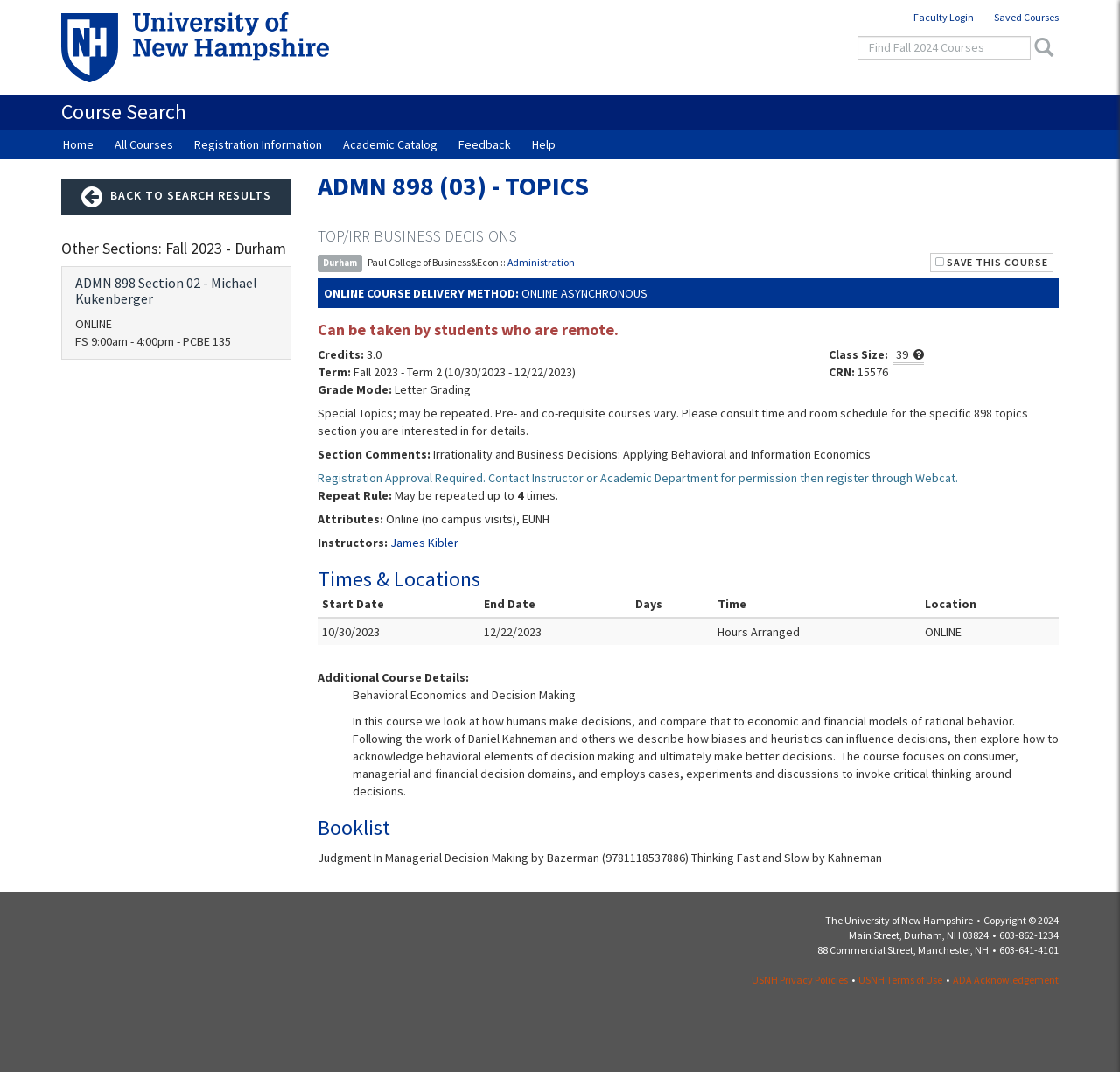Please find the bounding box coordinates of the element that must be clicked to perform the given instruction: "save this course". The coordinates should be four float numbers from 0 to 1, i.e., [left, top, right, bottom].

[0.83, 0.236, 0.941, 0.254]